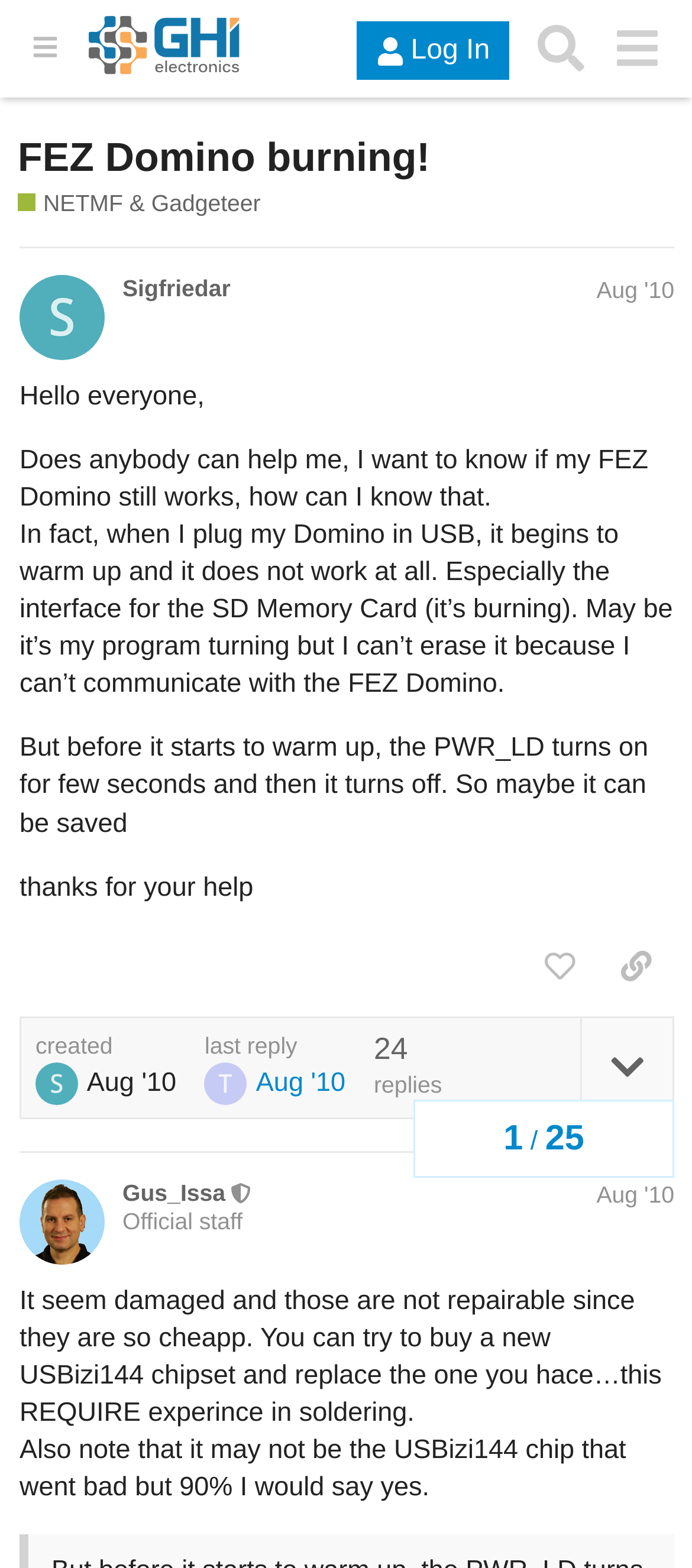Answer the following query concisely with a single word or phrase:
How many replies are there to this post?

24